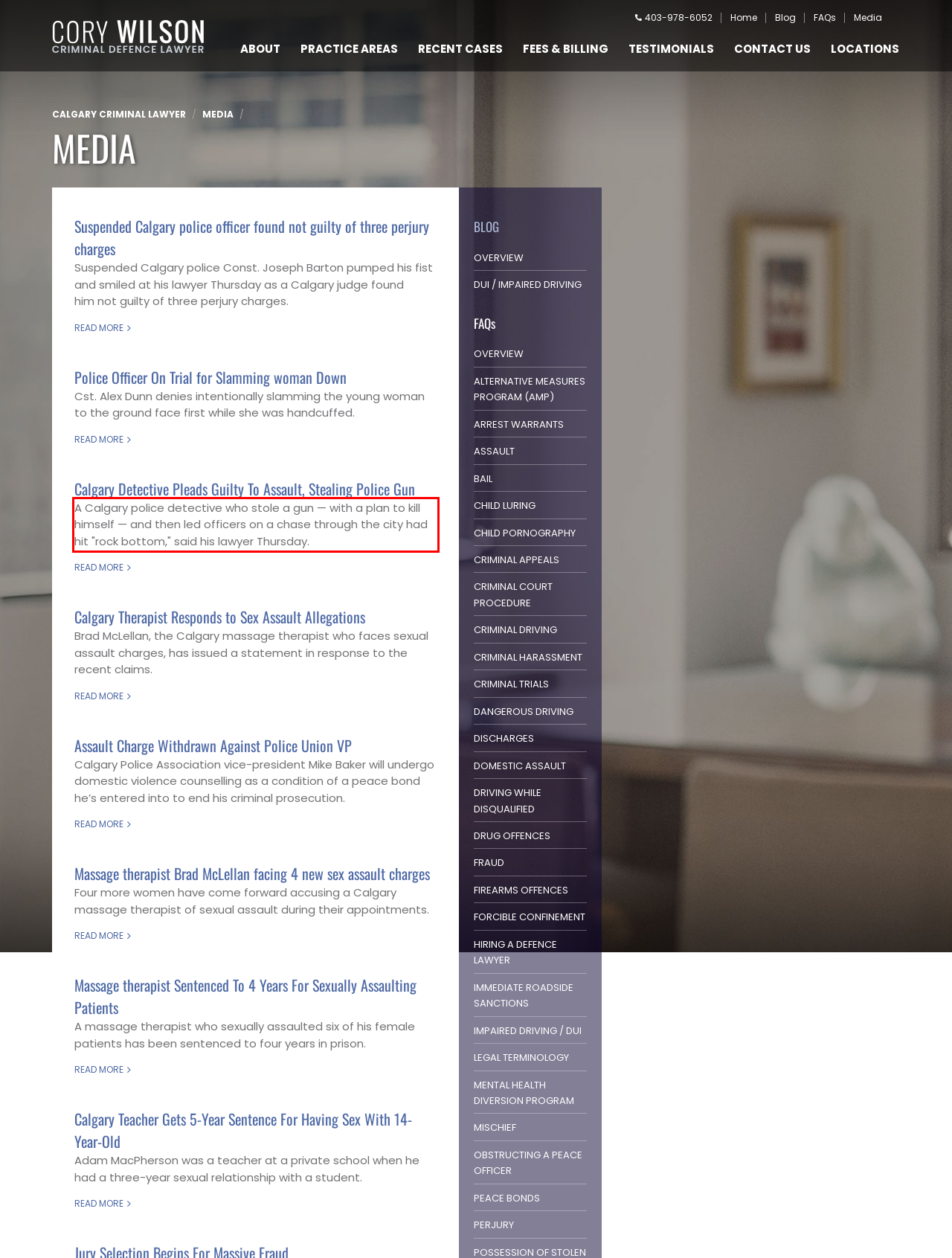From the provided screenshot, extract the text content that is enclosed within the red bounding box.

A Calgary police detective who stole a gun — with a plan to kill himself — and then led officers on a chase through the city had hit "rock bottom," said his lawyer Thursday.